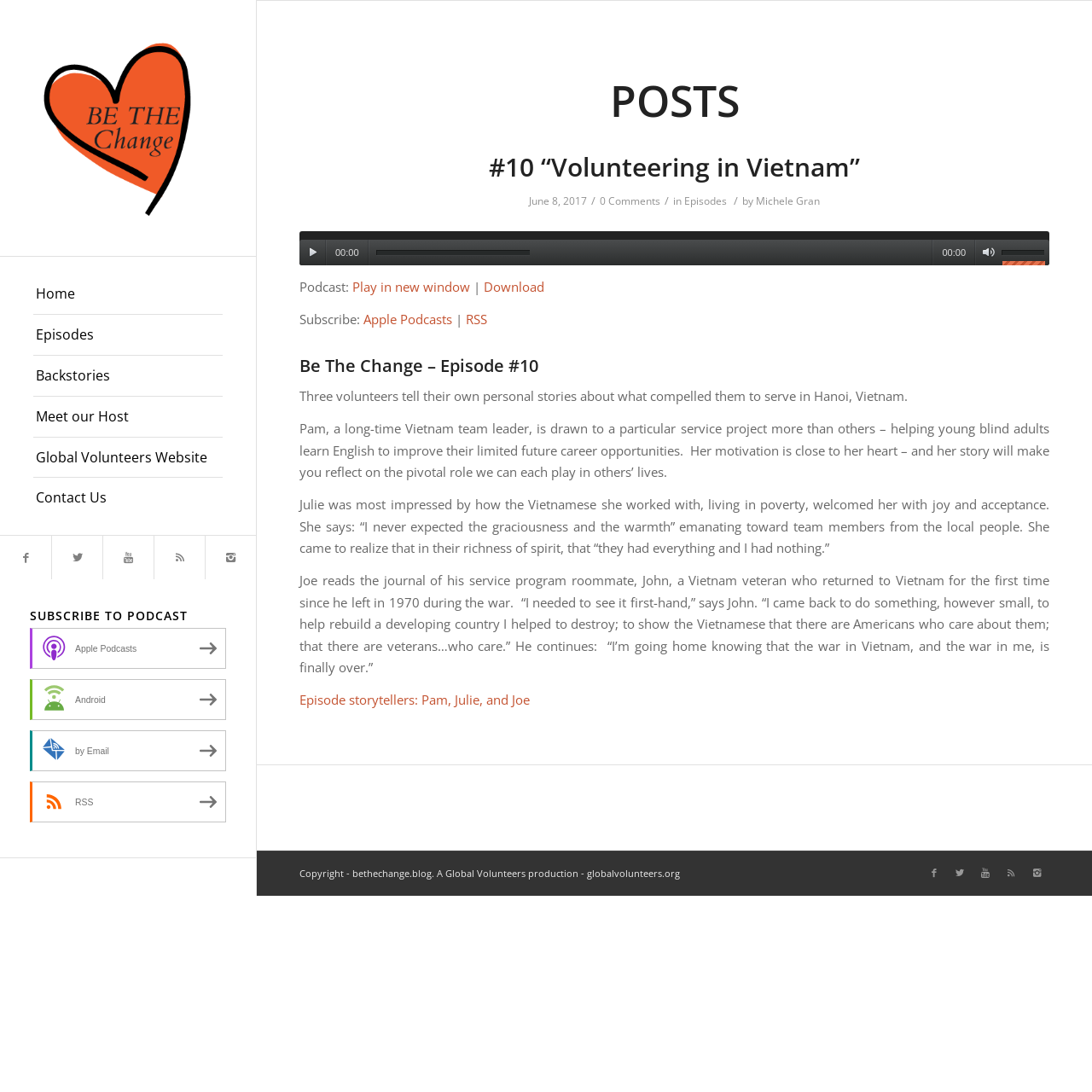Using the format (top-left x, top-left y, bottom-right x, bottom-right y), provide the bounding box coordinates for the described UI element. All values should be floating point numbers between 0 and 1: Meet our Host

[0.03, 0.363, 0.204, 0.4]